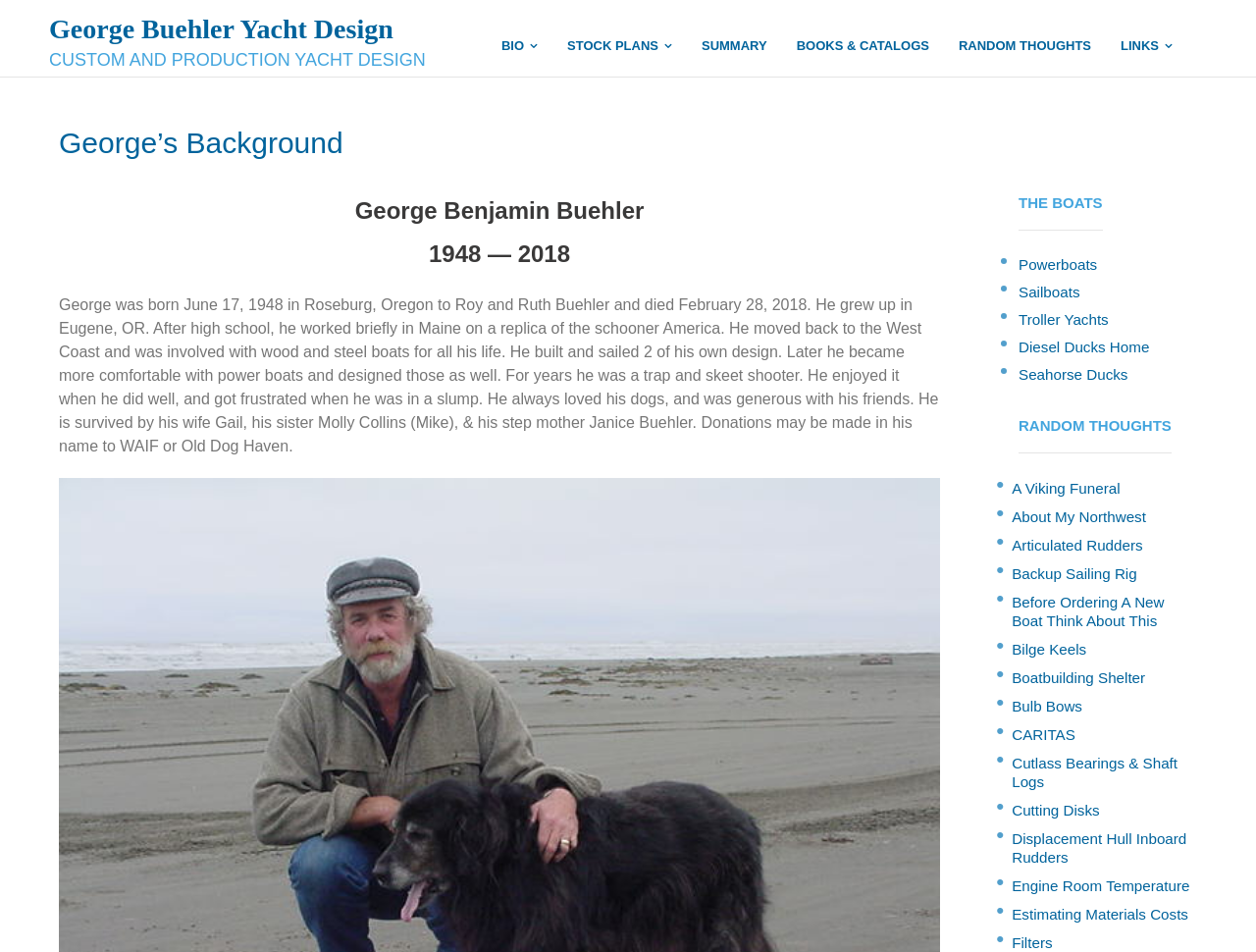Identify the bounding box coordinates for the UI element described as follows: BIO. Use the format (top-left x, top-left y, bottom-right x, bottom-right y) and ensure all values are floating point numbers between 0 and 1.

[0.387, 0.015, 0.44, 0.081]